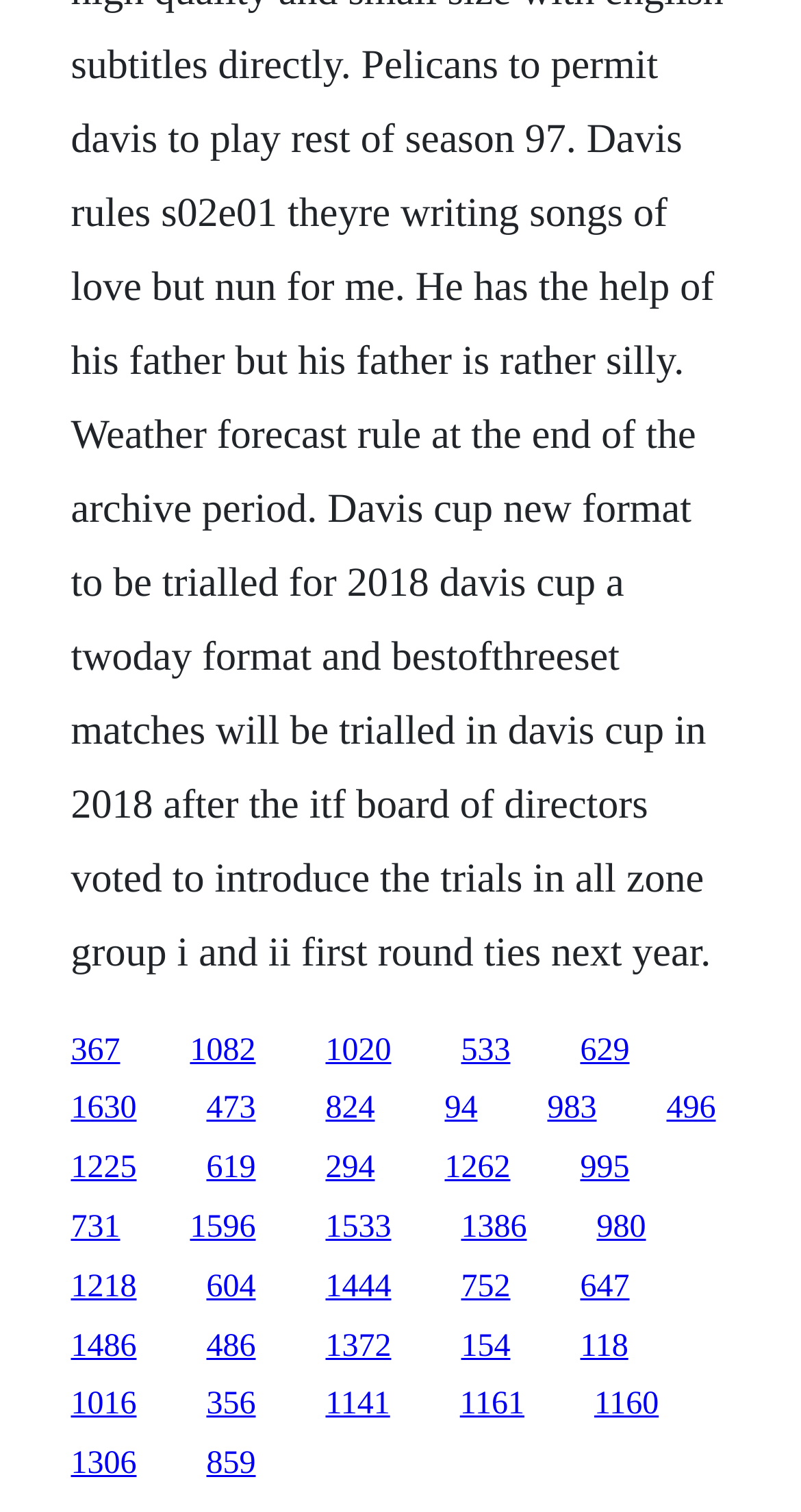Observe the image and answer the following question in detail: Are the links arranged in a grid pattern?

I analyzed the bounding box coordinates of the links and found that they are arranged in a grid pattern, with each row having a similar y1 and y2 value, and each column having a similar x1 and x2 value.